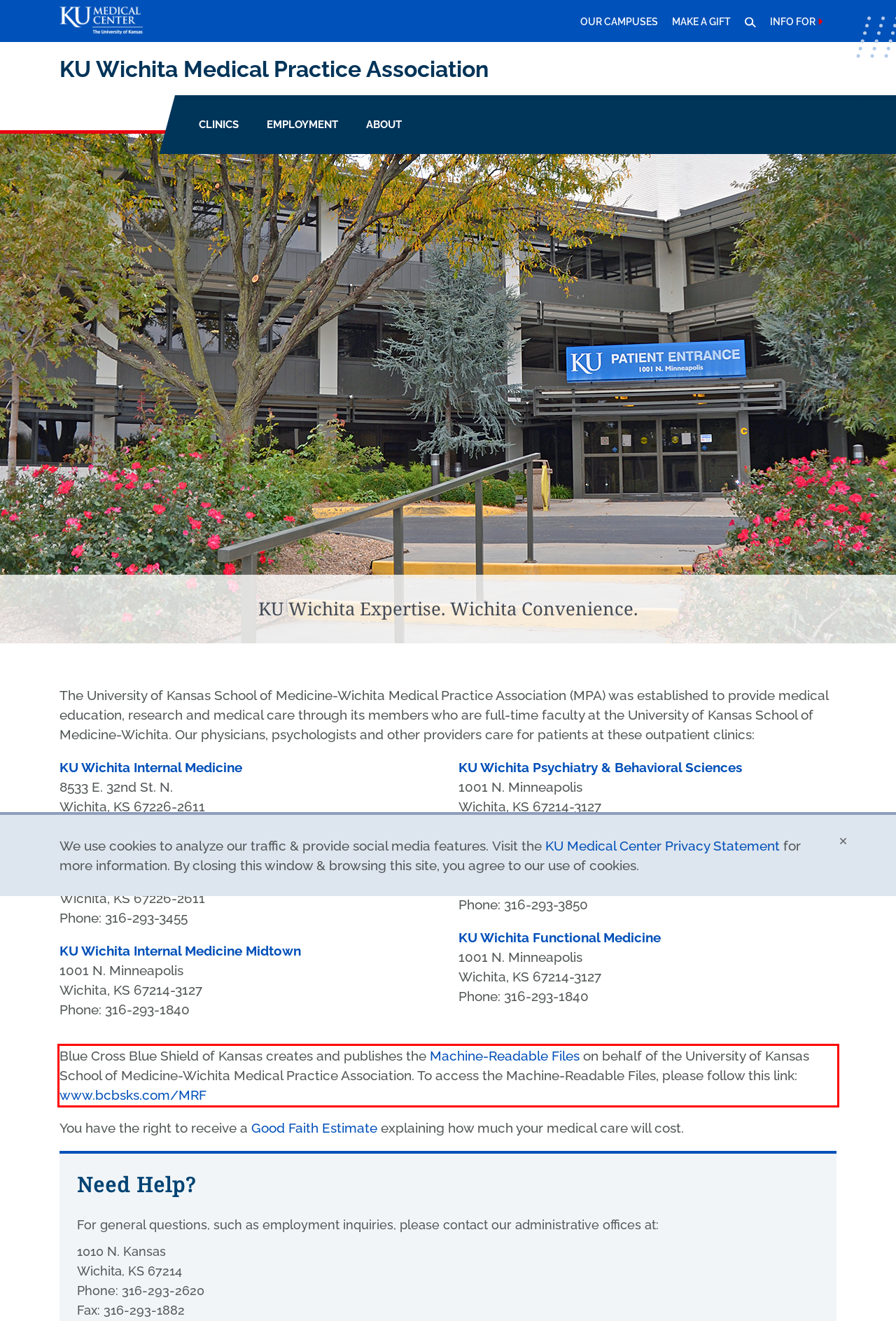Given a webpage screenshot, identify the text inside the red bounding box using OCR and extract it.

Blue Cross Blue Shield of Kansas creates and publishes the Machine-Readable Files on behalf of the University of Kansas School of Medicine-Wichita Medical Practice Association. To access the Machine-Readable Files, please follow this link: www.bcbsks.com/MRF